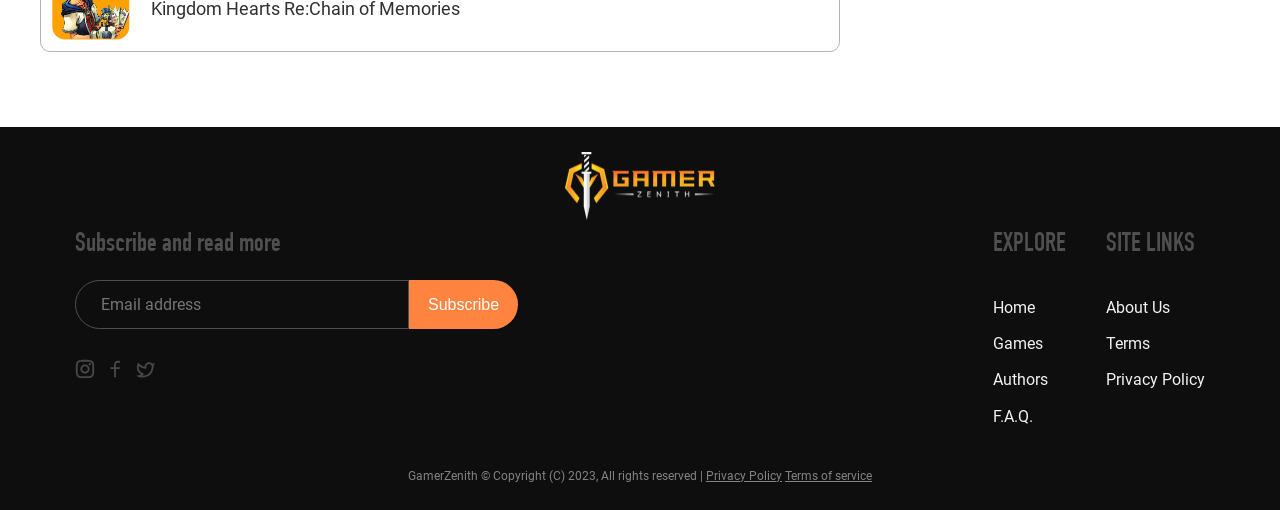Please provide the bounding box coordinates in the format (top-left x, top-left y, bottom-right x, bottom-right y). Remember, all values are floating point numbers between 0 and 1. What is the bounding box coordinate of the region described as: About Us

[0.864, 0.584, 0.914, 0.621]